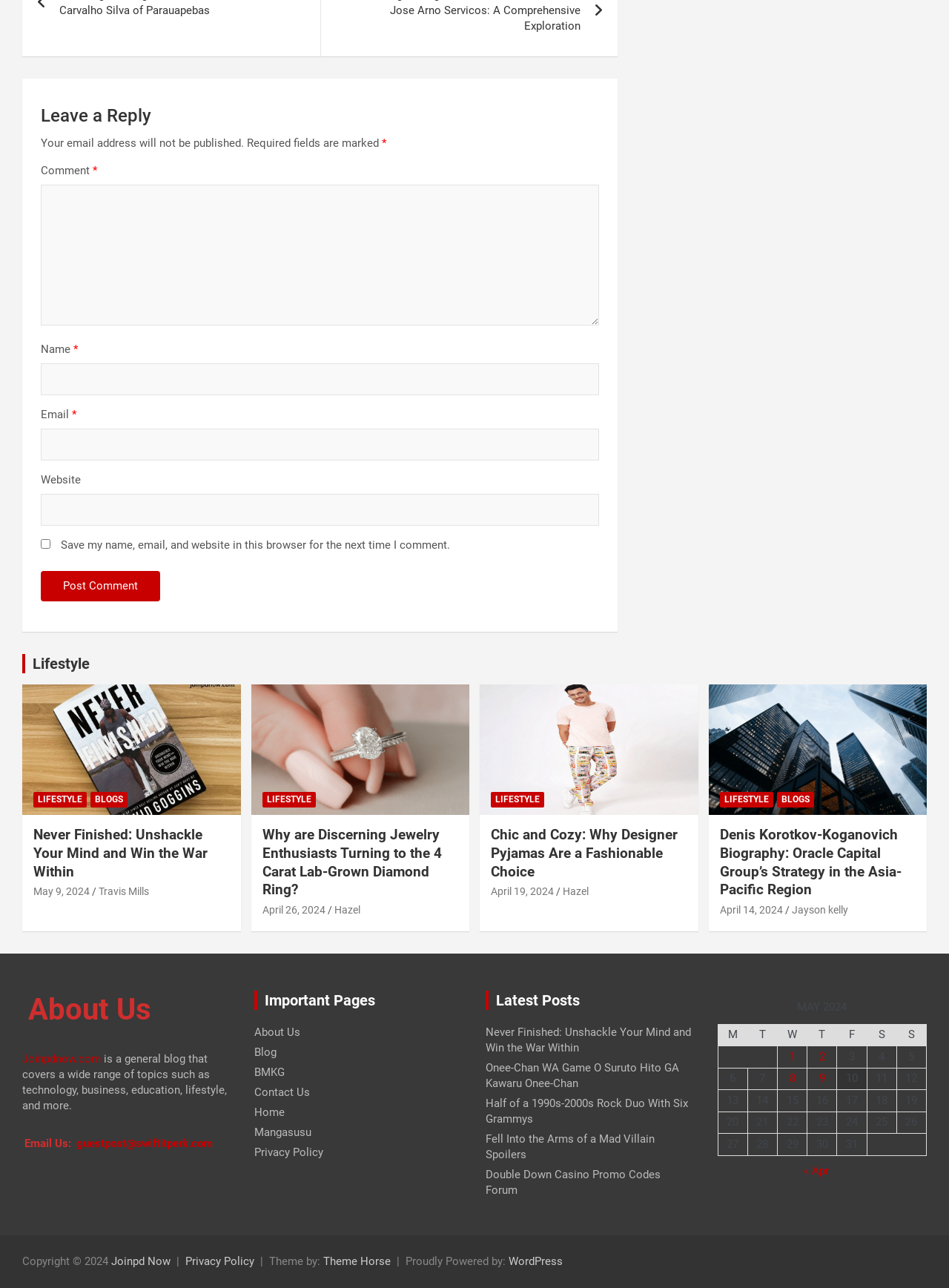Answer the following inquiry with a single word or phrase:
What is the email address to contact the blog?

guestpost@swiftitperk.com